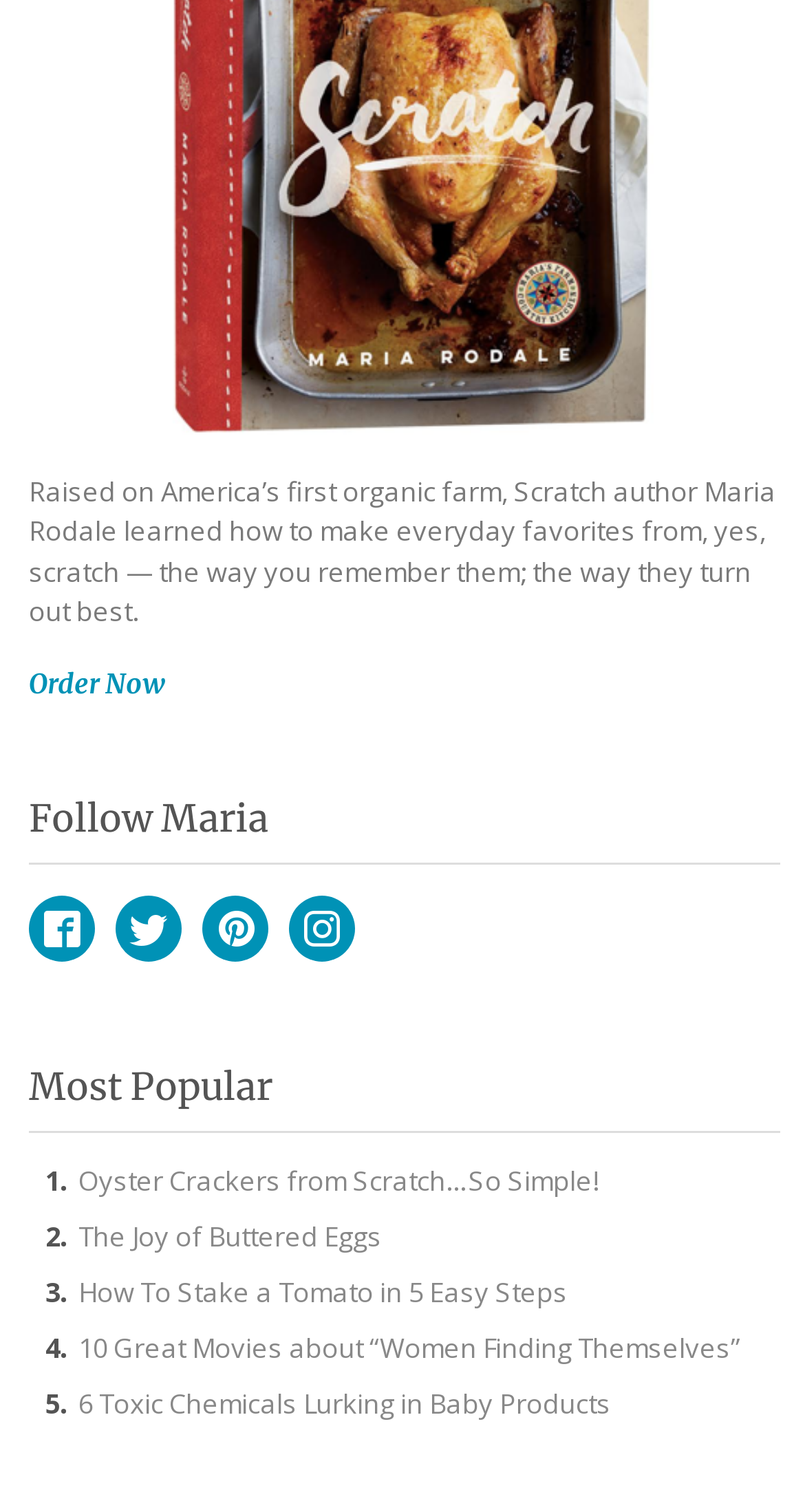Identify the bounding box coordinates of the element that should be clicked to fulfill this task: "Follow Maria on Facebook". The coordinates should be provided as four float numbers between 0 and 1, i.e., [left, top, right, bottom].

[0.036, 0.592, 0.118, 0.636]